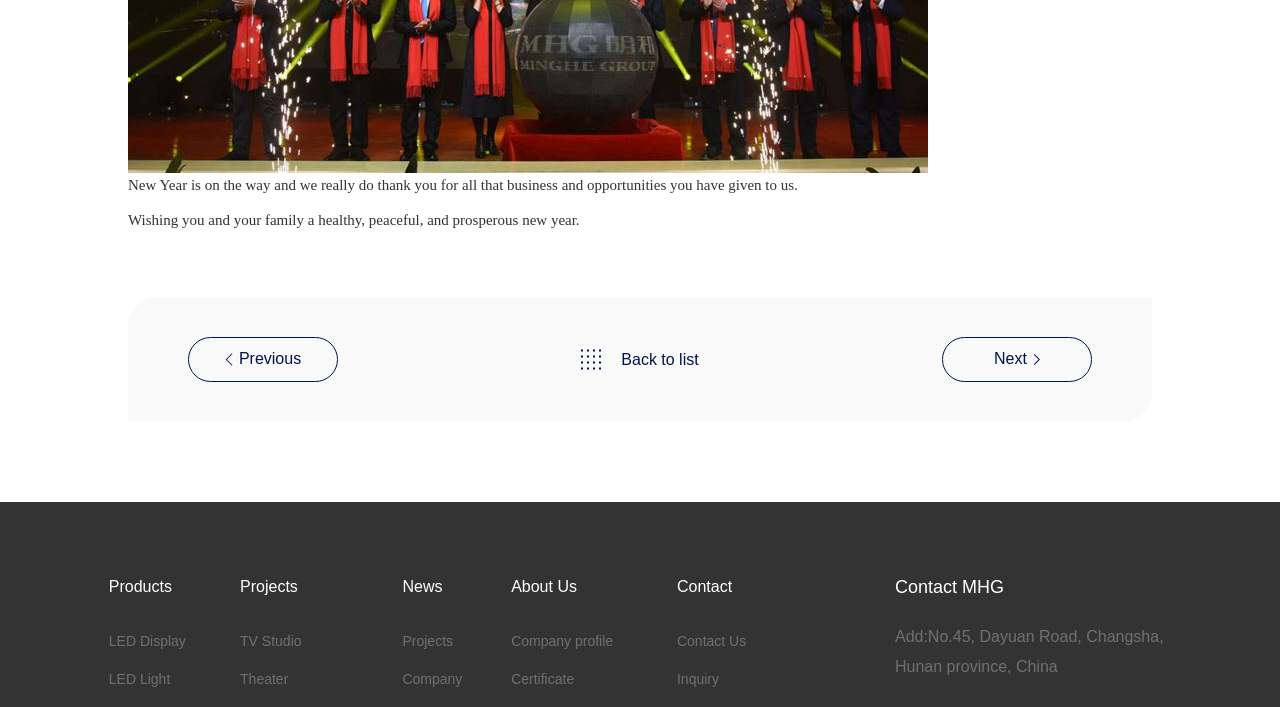Provide a brief response using a word or short phrase to this question:
How many main categories are listed on the webpage?

5